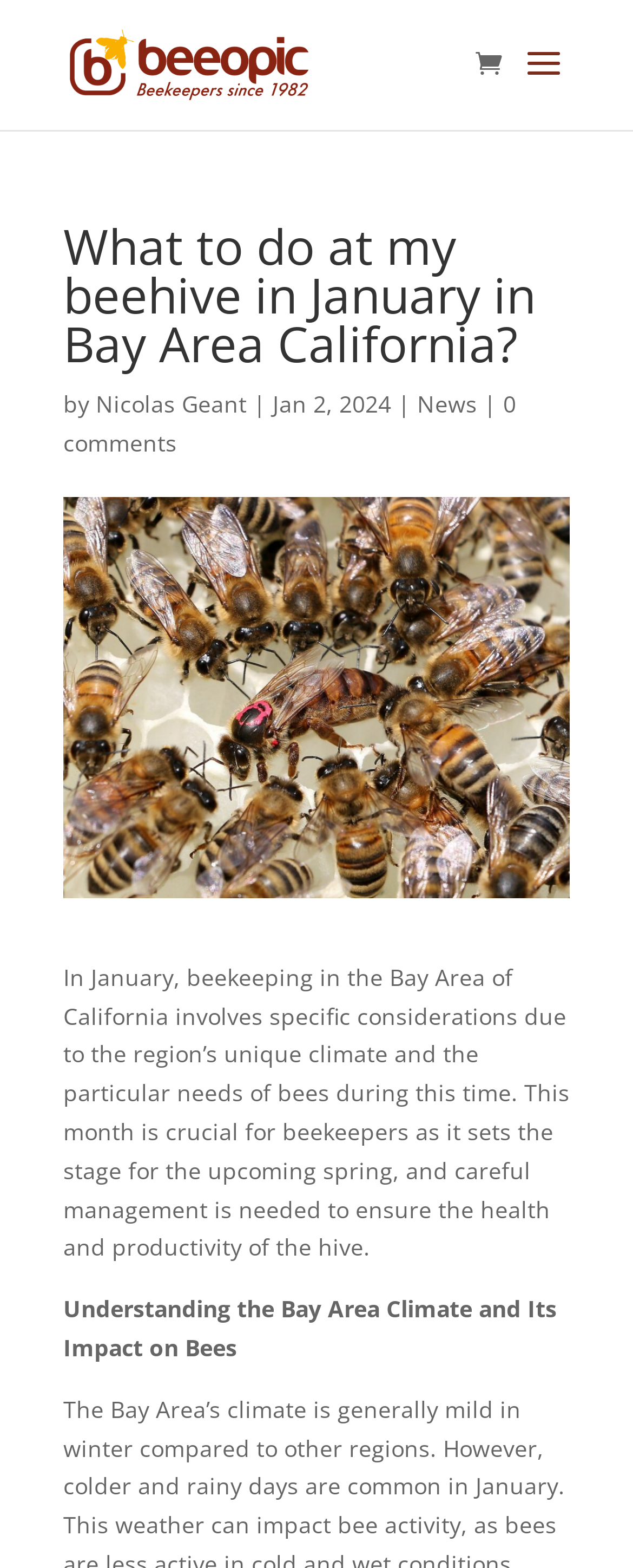What is the purpose of January beekeeping in the Bay Area?
Answer the question with a detailed and thorough explanation.

I determined the purpose by reading the first paragraph of the article, which mentions that January is crucial for beekeepers as it sets the stage for the upcoming spring.